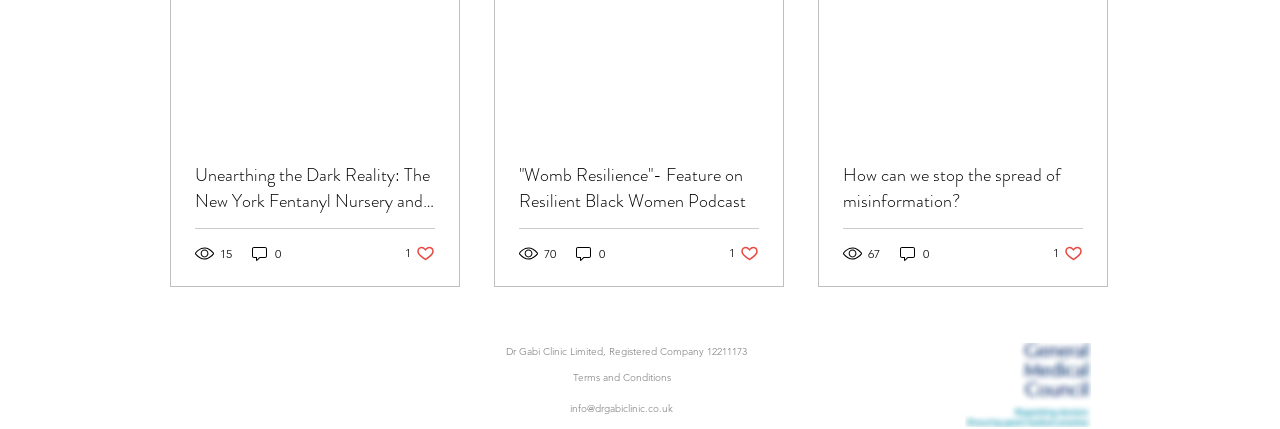What is the image at the bottom right corner of the webpage?
Please craft a detailed and exhaustive response to the question.

I identified the image element with the description 'GMC.png' at the bottom right corner of the webpage, which is a sibling of the link element with the text 'info@drgabiclinic.co.uk'.